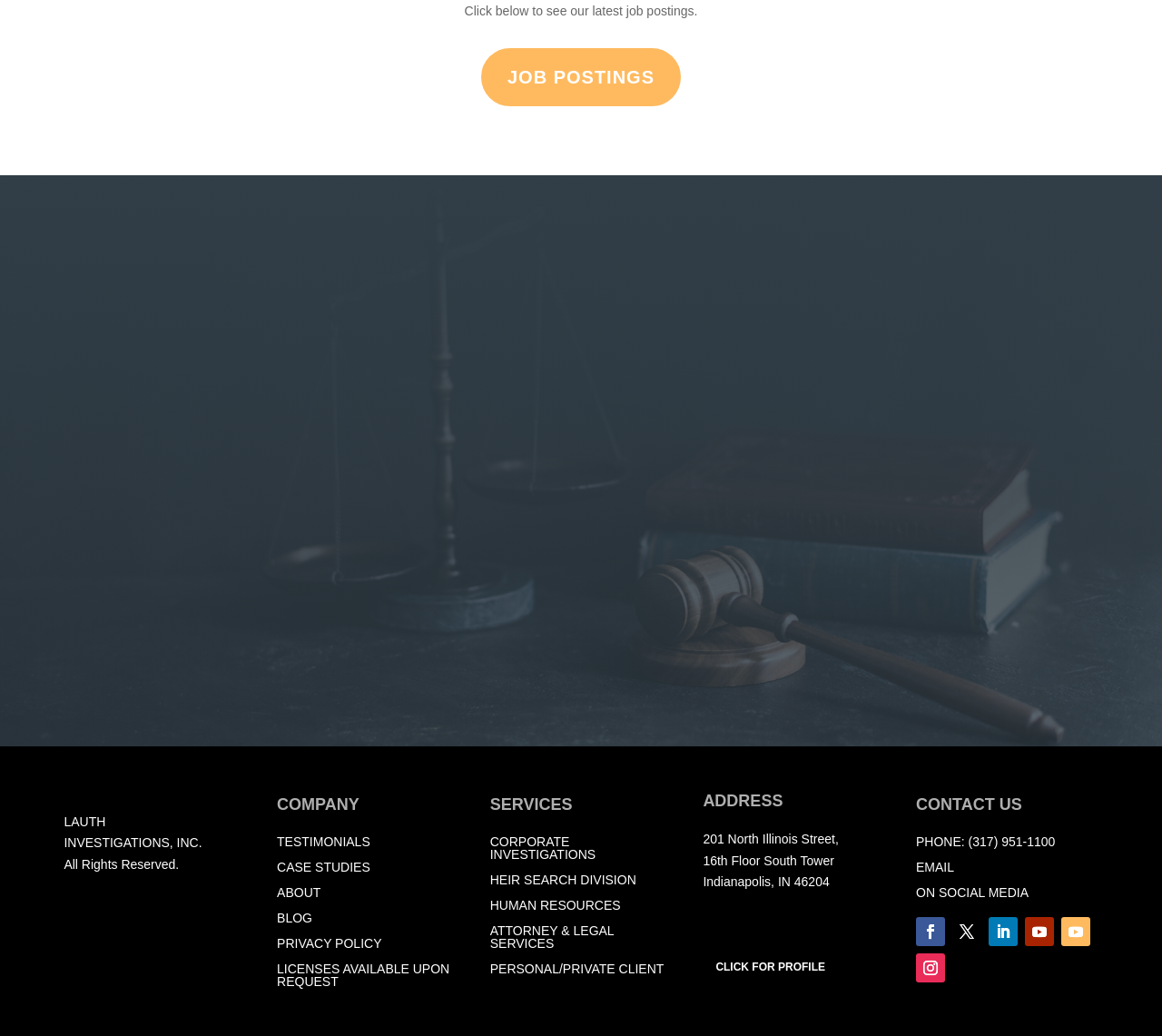Determine the bounding box coordinates in the format (top-left x, top-left y, bottom-right x, bottom-right y). Ensure all values are floating point numbers between 0 and 1. Identify the bounding box of the UI element described by: •••@••.•••

None